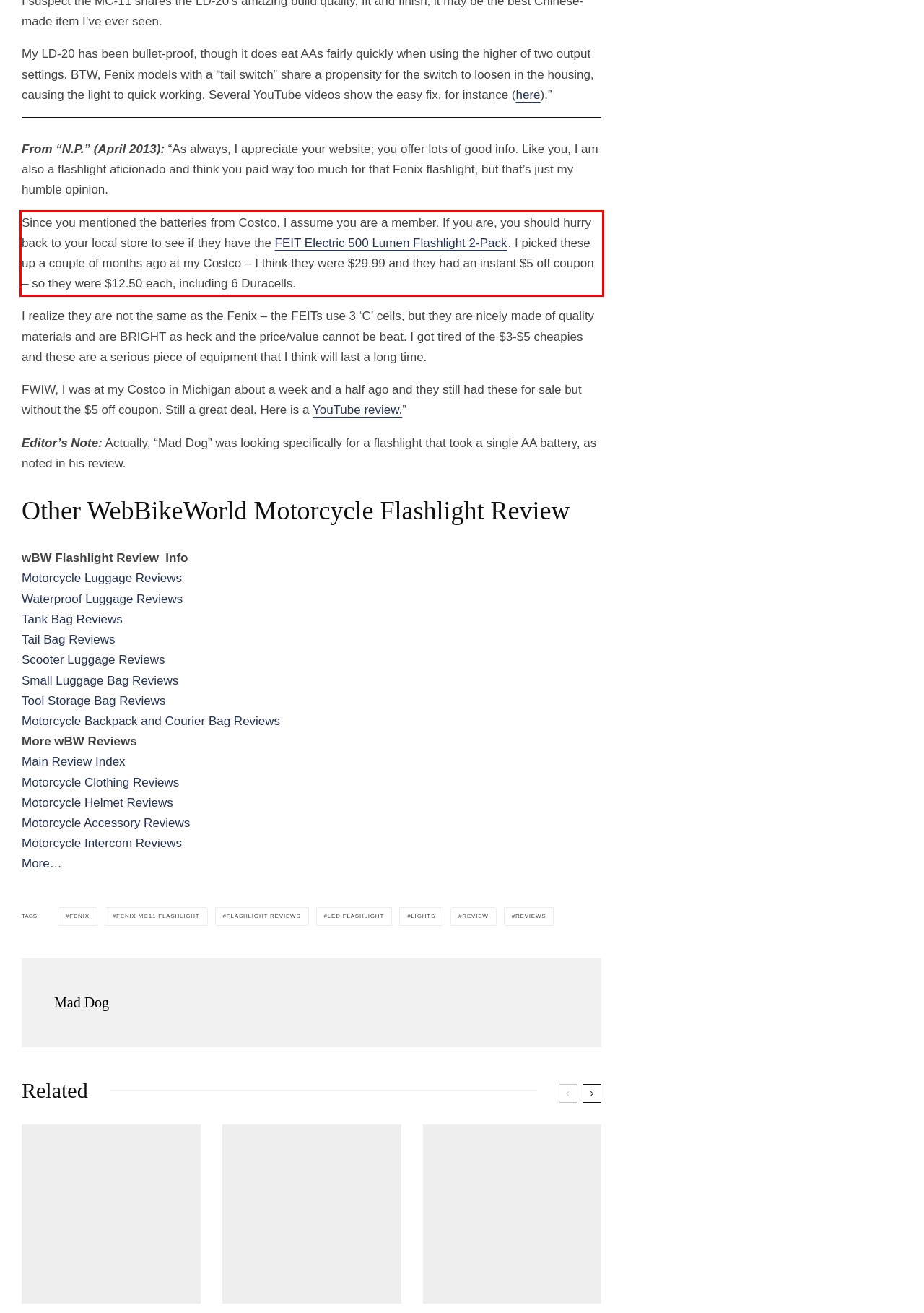Please analyze the screenshot of a webpage and extract the text content within the red bounding box using OCR.

Since you mentioned the batteries from Costco, I assume you are a member. If you are, you should hurry back to your local store to see if they have the FEIT Electric 500 Lumen Flashlight 2-Pack. I picked these up a couple of months ago at my Costco – I think they were $29.99 and they had an instant $5 off coupon – so they were $12.50 each, including 6 Duracells.